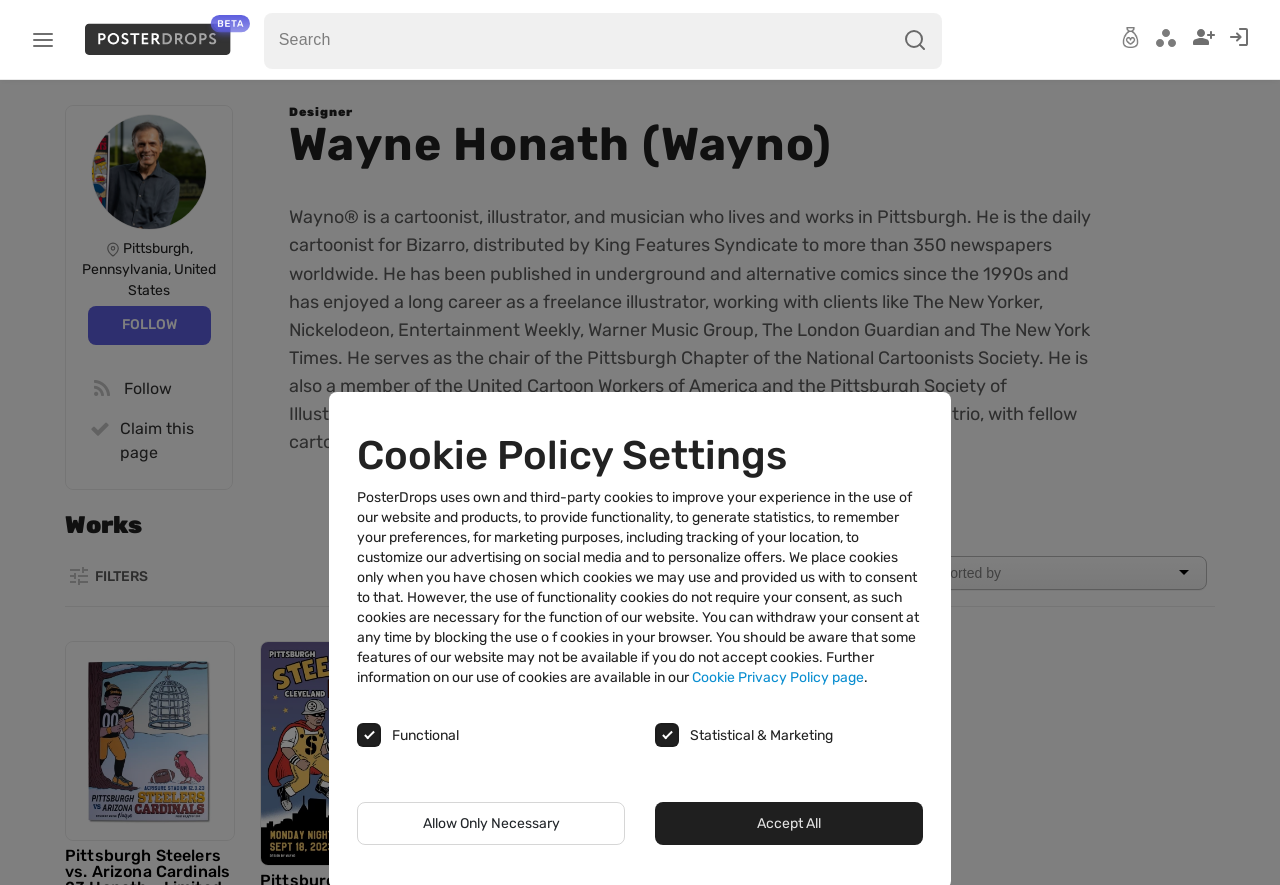Determine the bounding box coordinates of the section to be clicked to follow the instruction: "View Wayne Honath's profile". The coordinates should be given as four float numbers between 0 and 1, formatted as [left, top, right, bottom].

[0.066, 0.034, 0.187, 0.053]